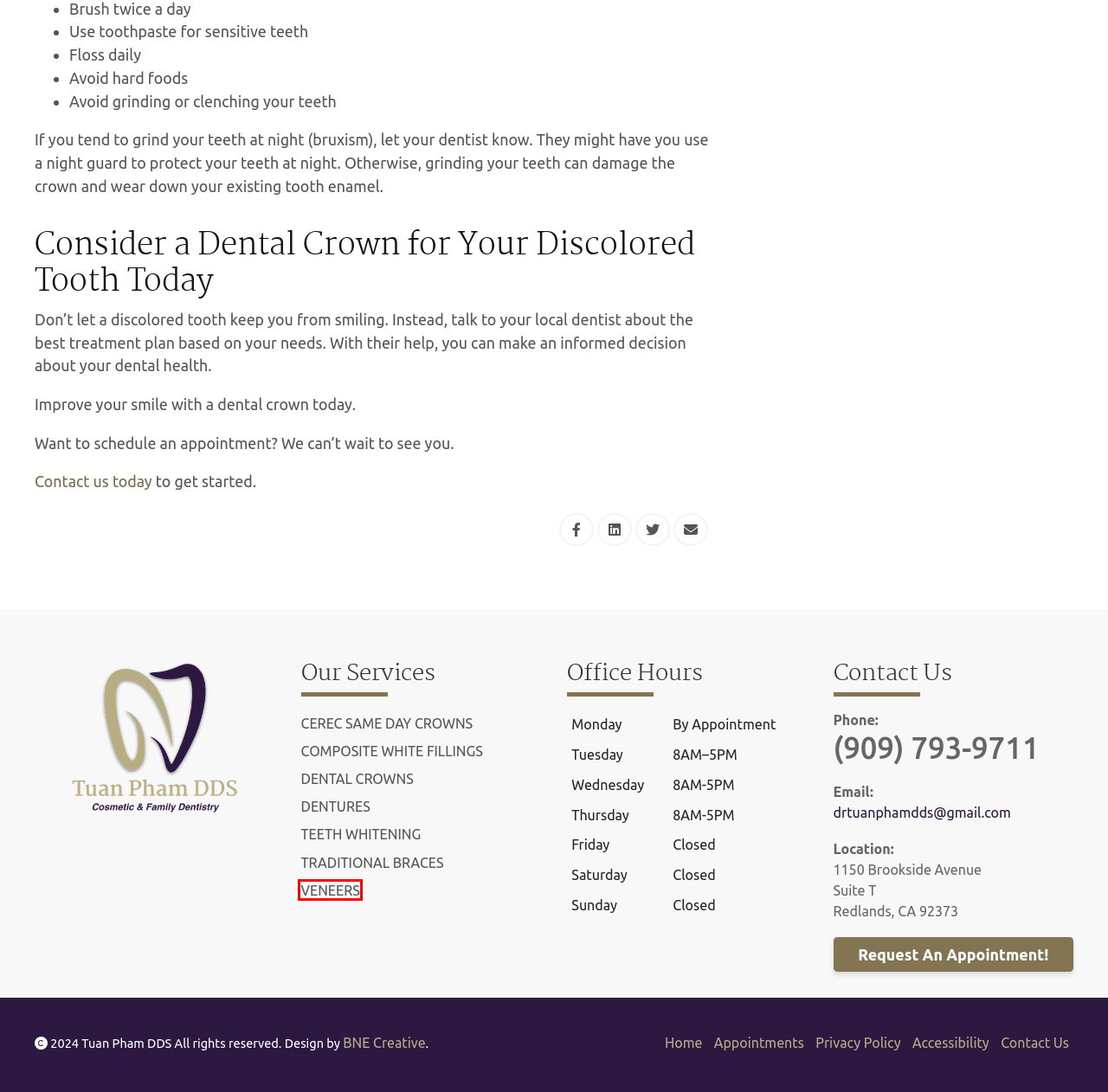You see a screenshot of a webpage with a red bounding box surrounding an element. Pick the webpage description that most accurately represents the new webpage after interacting with the element in the red bounding box. The options are:
A. Privacy Policy - Tuan Pham DDS
B. Affordable Teeth Whitening Redlands CA - Tuan Pham DDS
C. Replace Missing Teeth - Dentures in Redlands - Tuan Pham DDS
D. White Dental Fillings - Redlands CA - Tuan Pham DDS
E. CEREC Same Day Crowns in Redlands, CA - Tuan Pham DDS
F. Porcelain Veneers Redlands, CA - Tuan Pham DDS
G. Accessibility - Tuan Pham DDS
H. BNE Creative | Covina Web Design & Digital Marketing

F